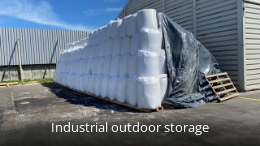Give a detailed explanation of what is happening in the image.

The image displays a neat arrangement of industrial outdoor storage, featuring large, wrapped packages stacked securely against a backdrop of a storage facility. The packages are white and meticulously stacked, with some partially covered by a black tarp for protection from the elements. The setting is illuminated by bright sunlight, highlighting the clear blue sky above. This visual emphasizes the efficiency and organization of outdoor storage solutions, illustrating how businesses can effectively manage their inventory with practical, weather-resistant storage options that ensure safety and accessibility.